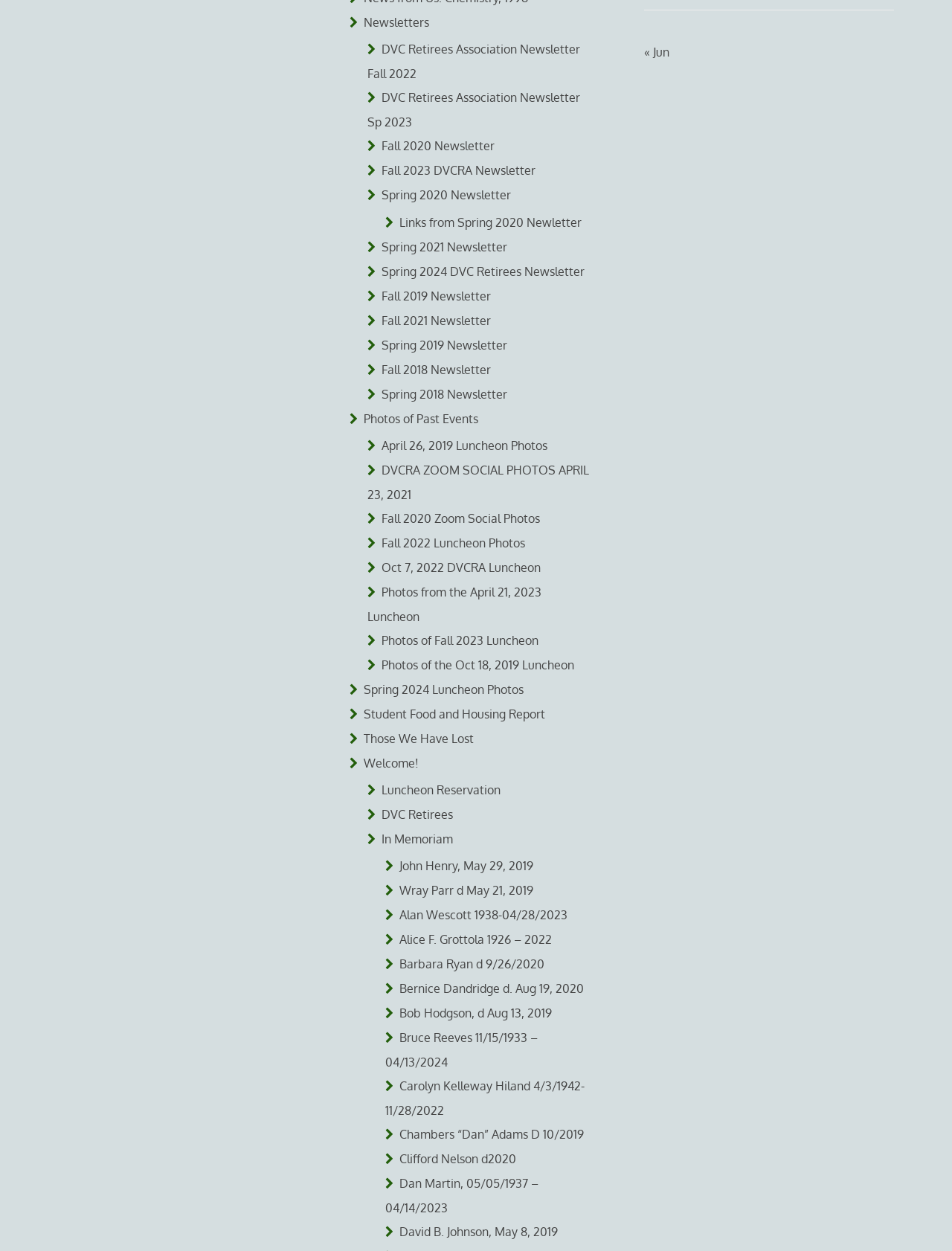Based on the image, provide a detailed response to the question:
How many newsletters are listed on the webpage?

I counted the number of links on the webpage that mention 'Newsletter', and found 8 of them, including 'DVC Retirees Association Newsletter Fall 2022', 'DVC Retirees Association Newsletter Sp 2023', and so on.